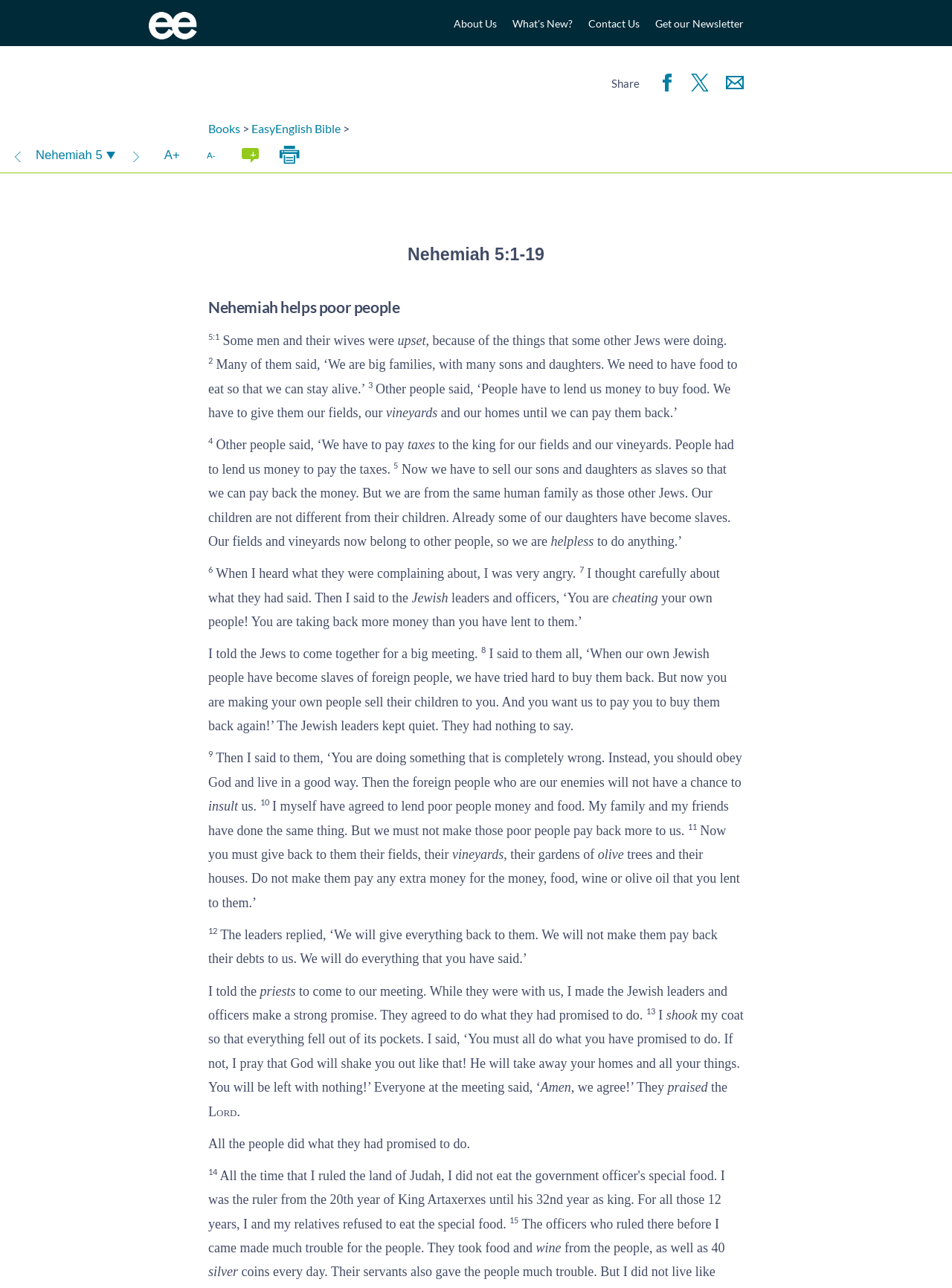Determine the bounding box coordinates of the clickable region to follow the instruction: "Print the page".

[0.285, 0.107, 0.323, 0.134]